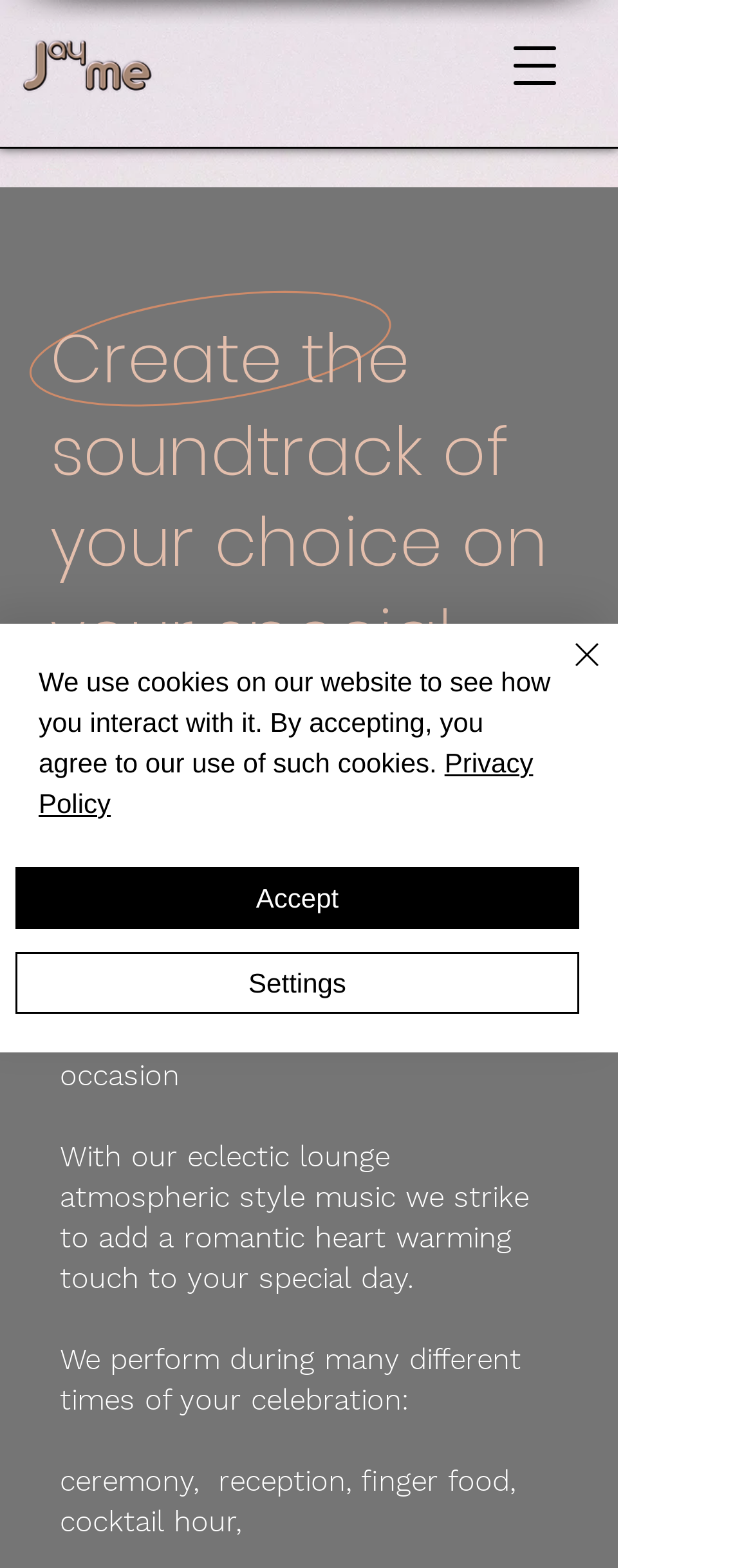With reference to the screenshot, provide a detailed response to the question below:
Who is the person in the image?

I inferred this answer by looking at the image element with the description 'Wedding singer Jennie Nega', which suggests that the person in the image is Jennie Nega, a wedding singer.